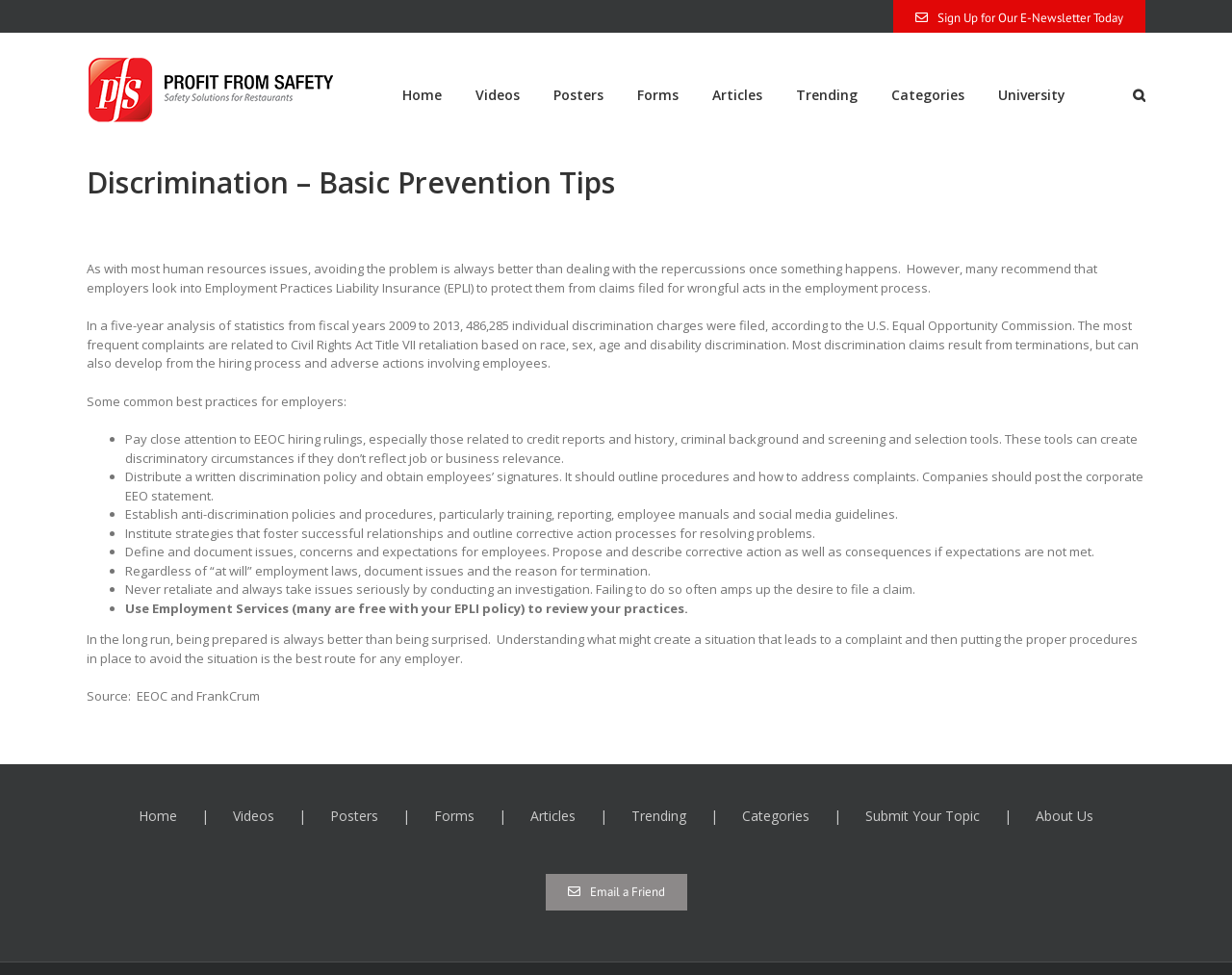Determine the coordinates of the bounding box for the clickable area needed to execute this instruction: "Go to the home page".

[0.327, 0.034, 0.359, 0.162]